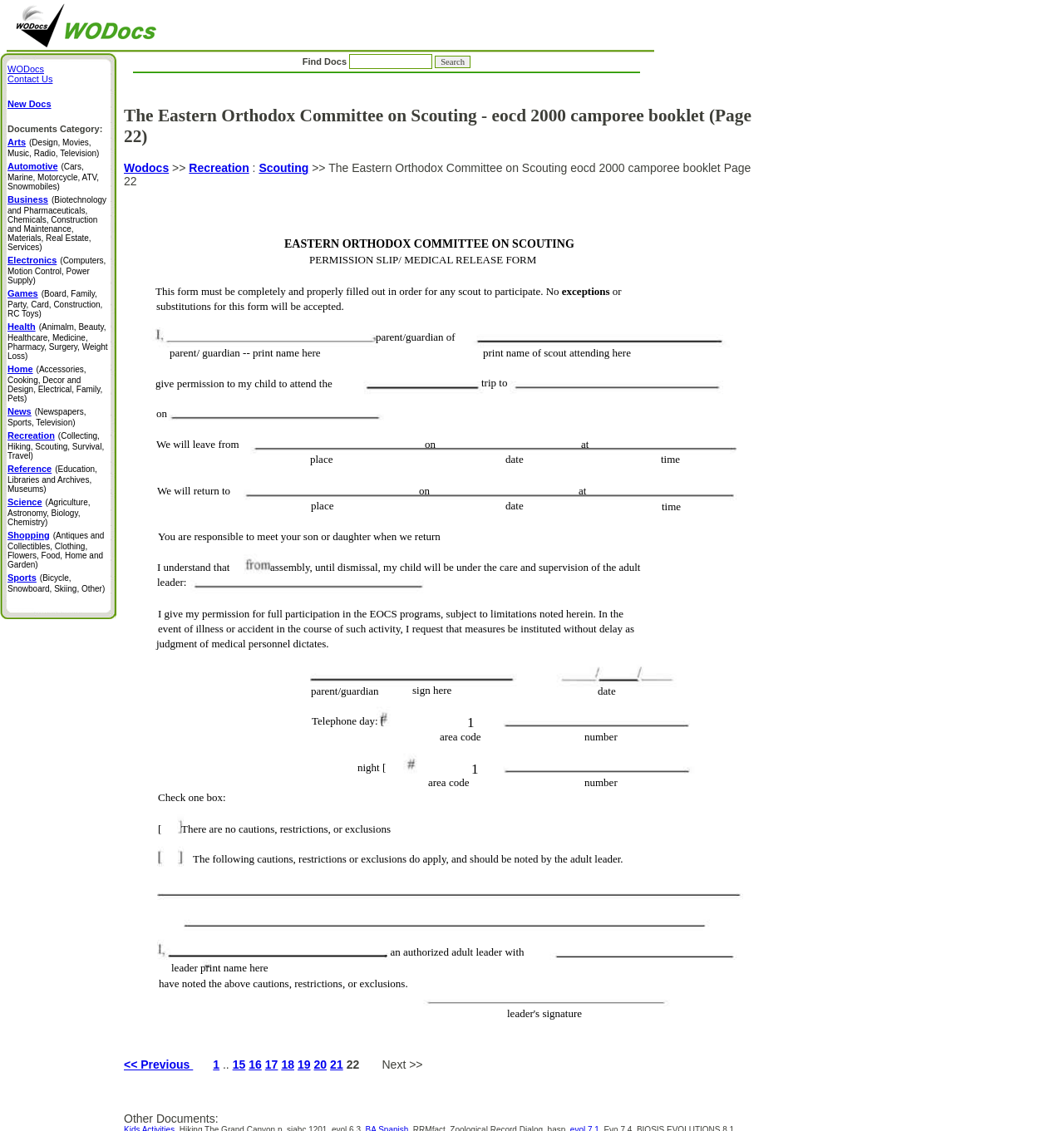What is the purpose of the form?
Using the information from the image, answer the question thoroughly.

I found the answer by reading the text 'PERMISSION SLIP/ MEDICAL RELEASE FORM' which is located below the heading and above the form fields.